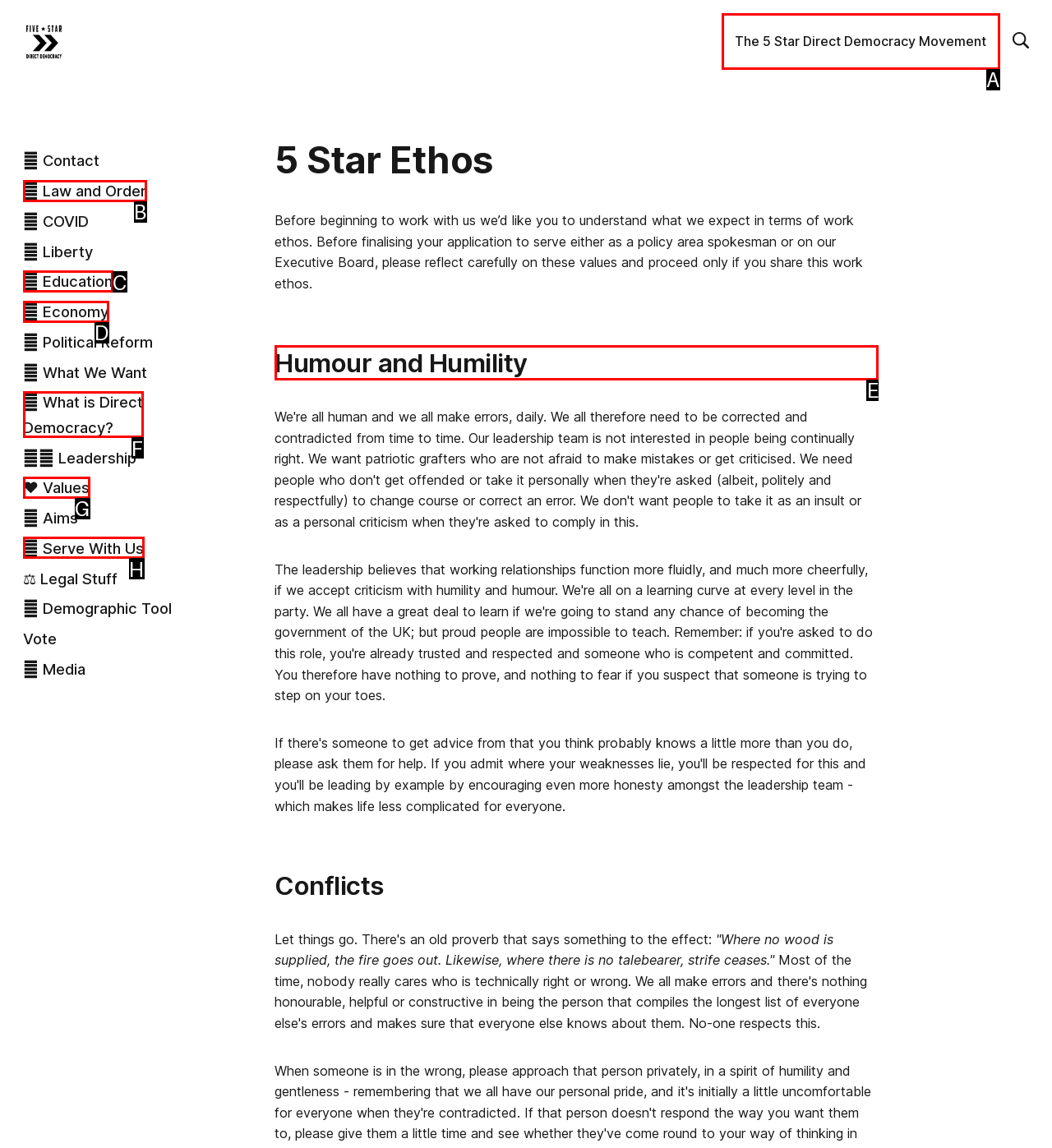From the given choices, which option should you click to complete this task: View the 'Humour and Humility' section? Answer with the letter of the correct option.

E